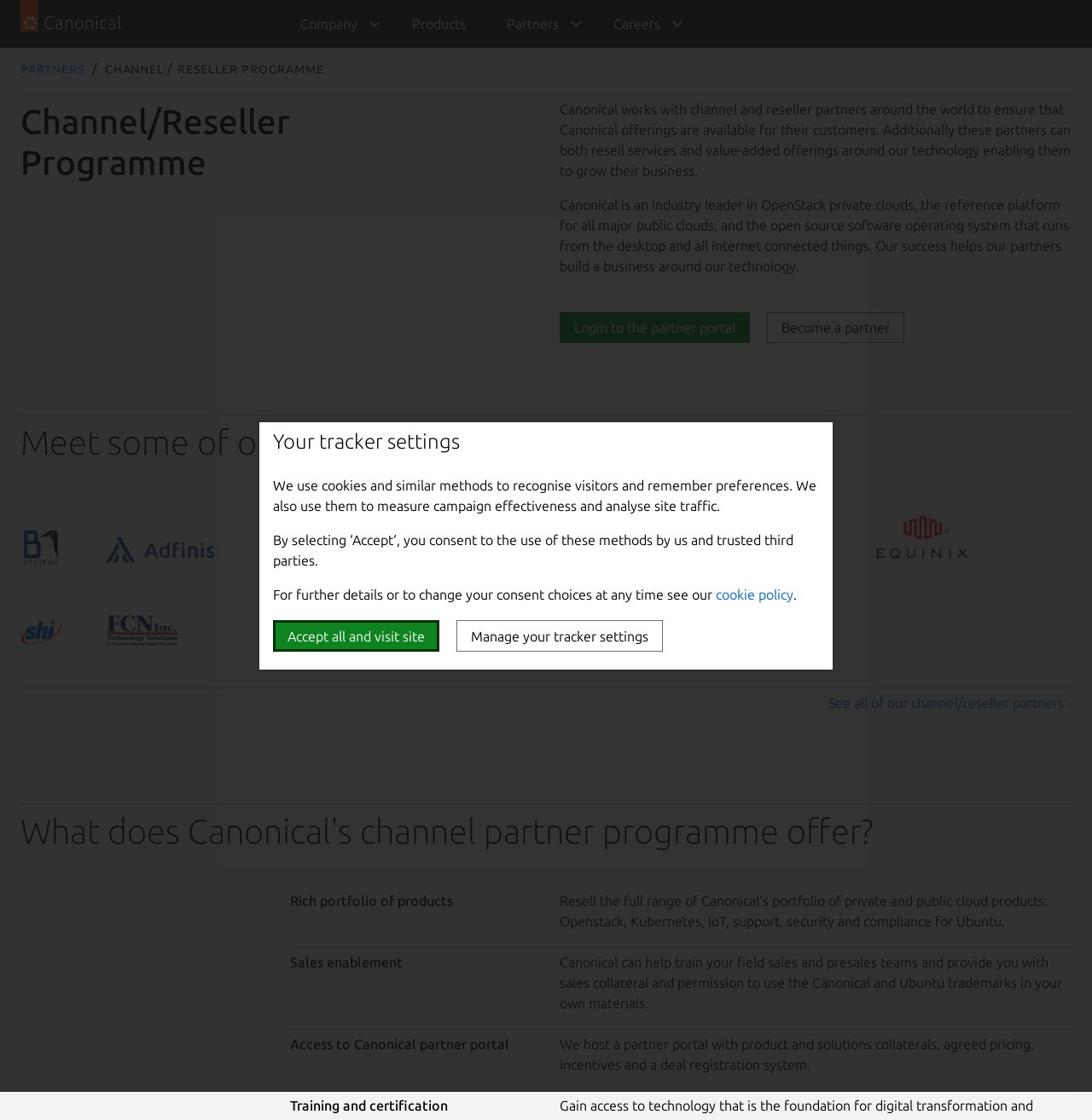What can partners resell?
Using the image, provide a concise answer in one word or a short phrase.

Private and public cloud products